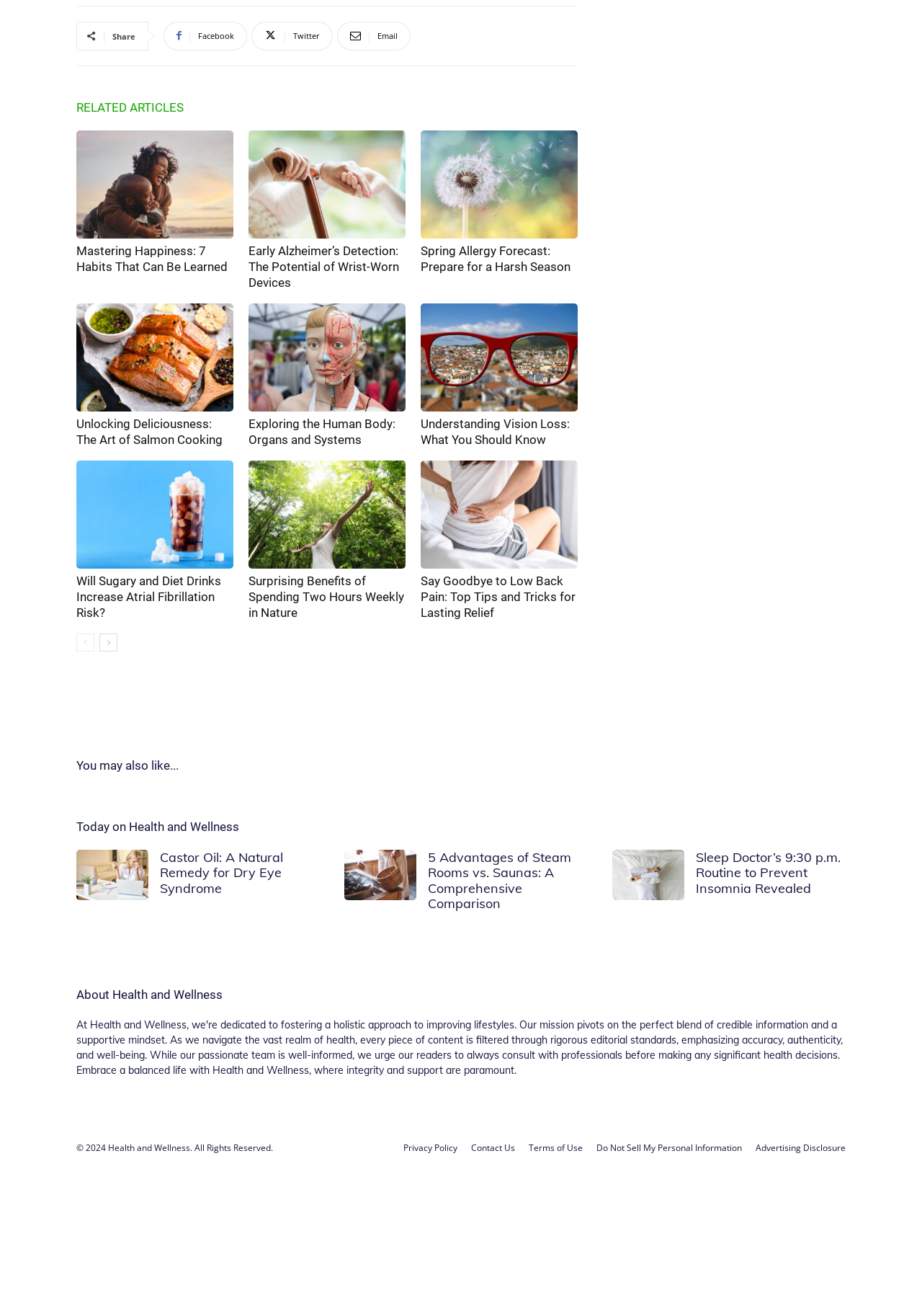Respond to the following question with a brief word or phrase:
How many related articles are displayed on the webpage?

9